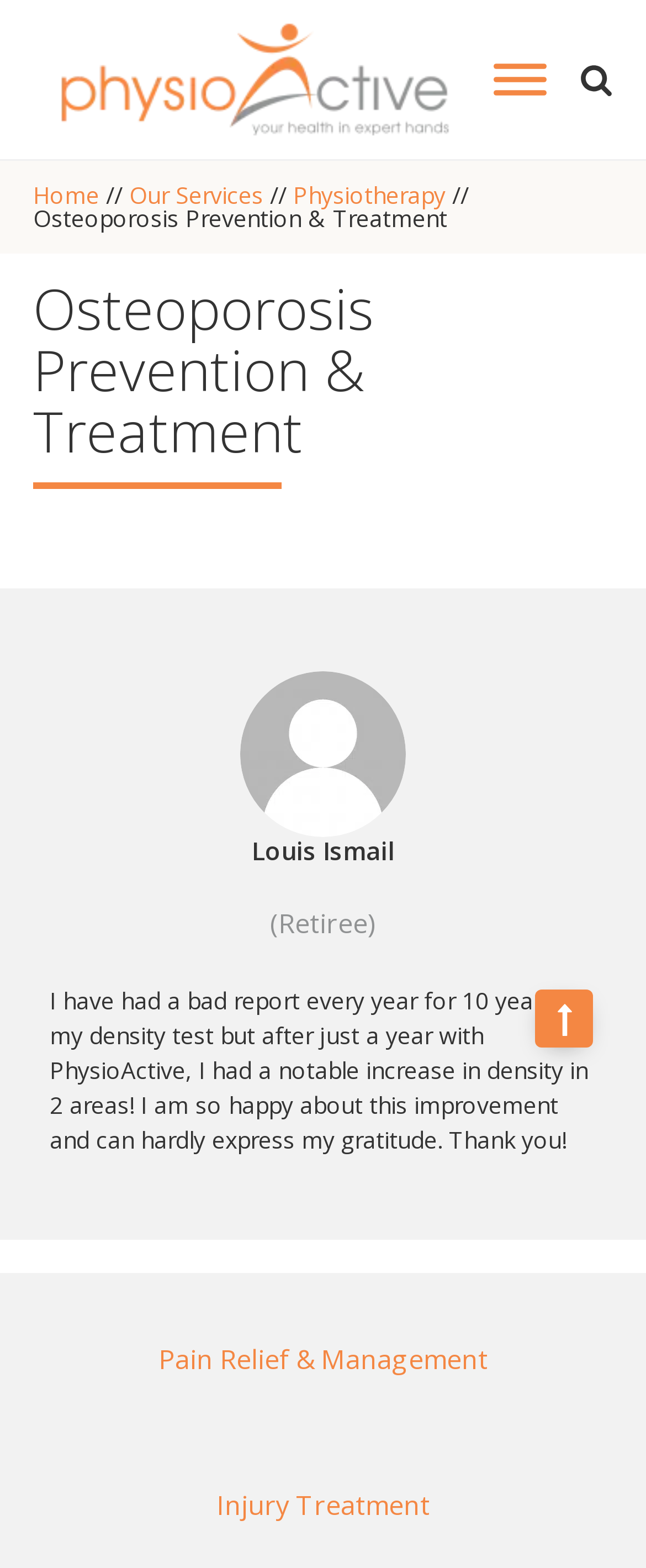Please indicate the bounding box coordinates of the element's region to be clicked to achieve the instruction: "Learn about Pain Relief & Management". Provide the coordinates as four float numbers between 0 and 1, i.e., [left, top, right, bottom].

[0.209, 0.833, 0.791, 0.901]